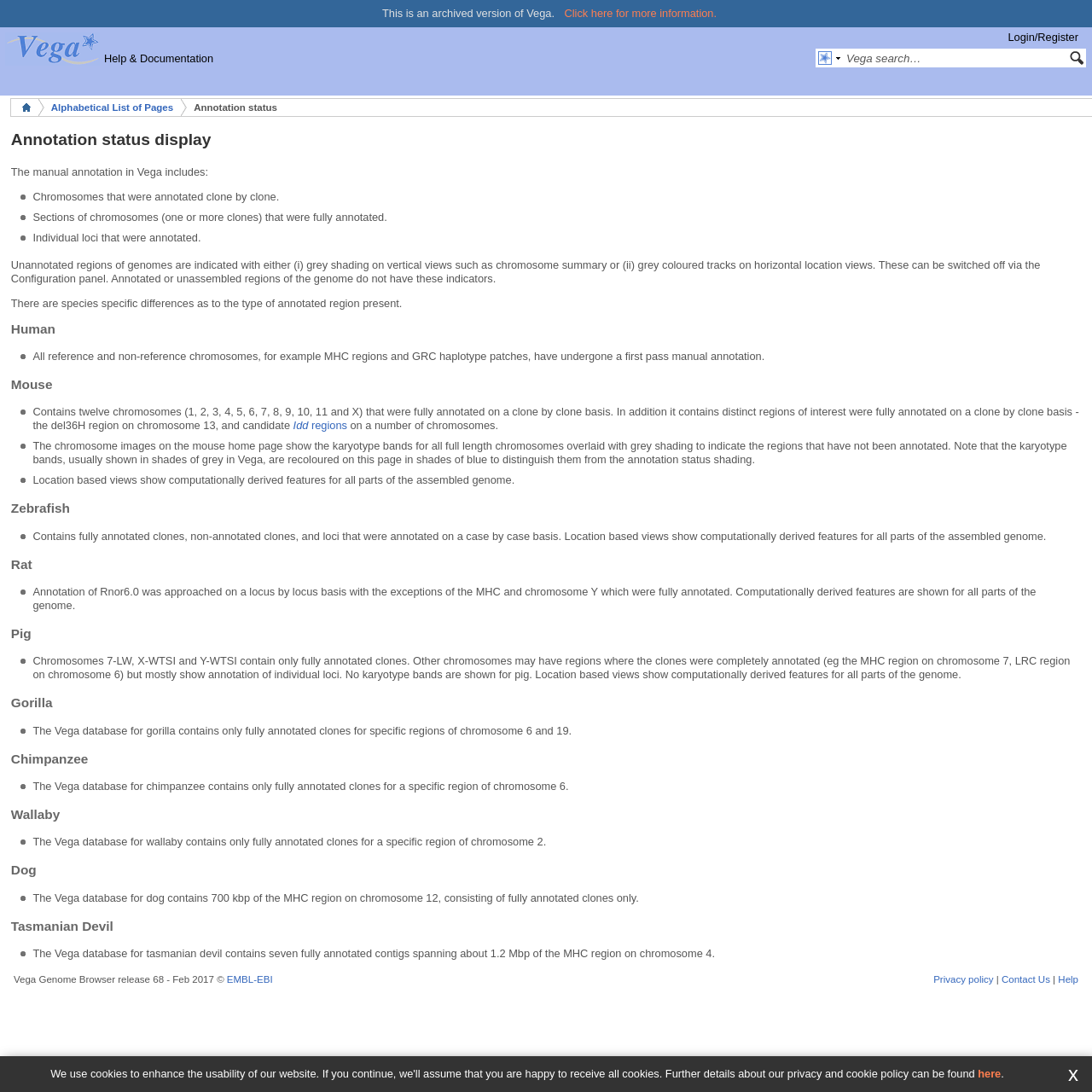Determine the bounding box coordinates of the region to click in order to accomplish the following instruction: "Click on the 'Login/Register' link". Provide the coordinates as four float numbers between 0 and 1, specifically [left, top, right, bottom].

[0.923, 0.025, 0.988, 0.044]